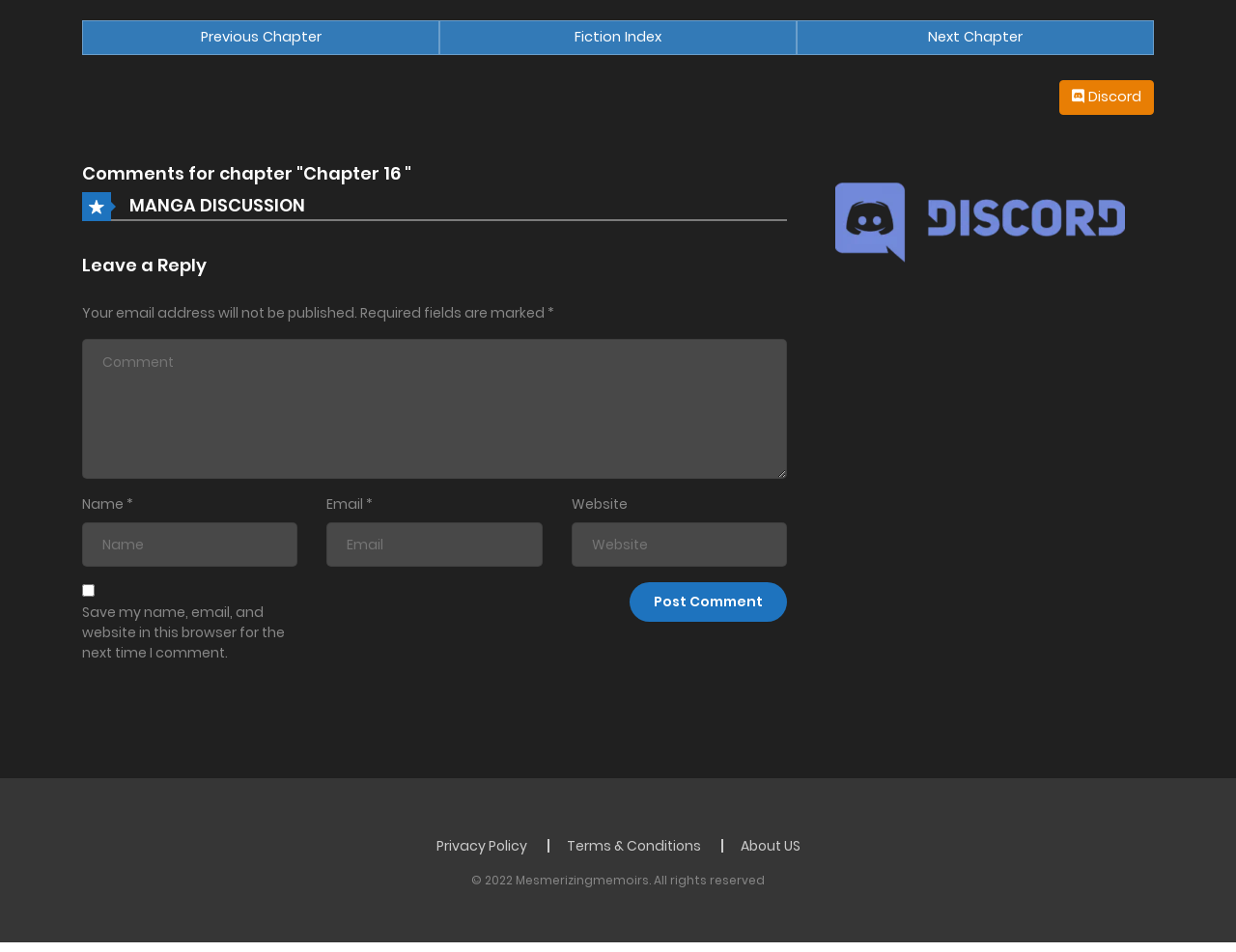From the details in the image, provide a thorough response to the question: What is the purpose of the 'Post Comment' button?

The 'Post Comment' button is located below the comment form and is used to submit the user's comment. When clicked, it will send the comment to the website for moderation and potential publication.